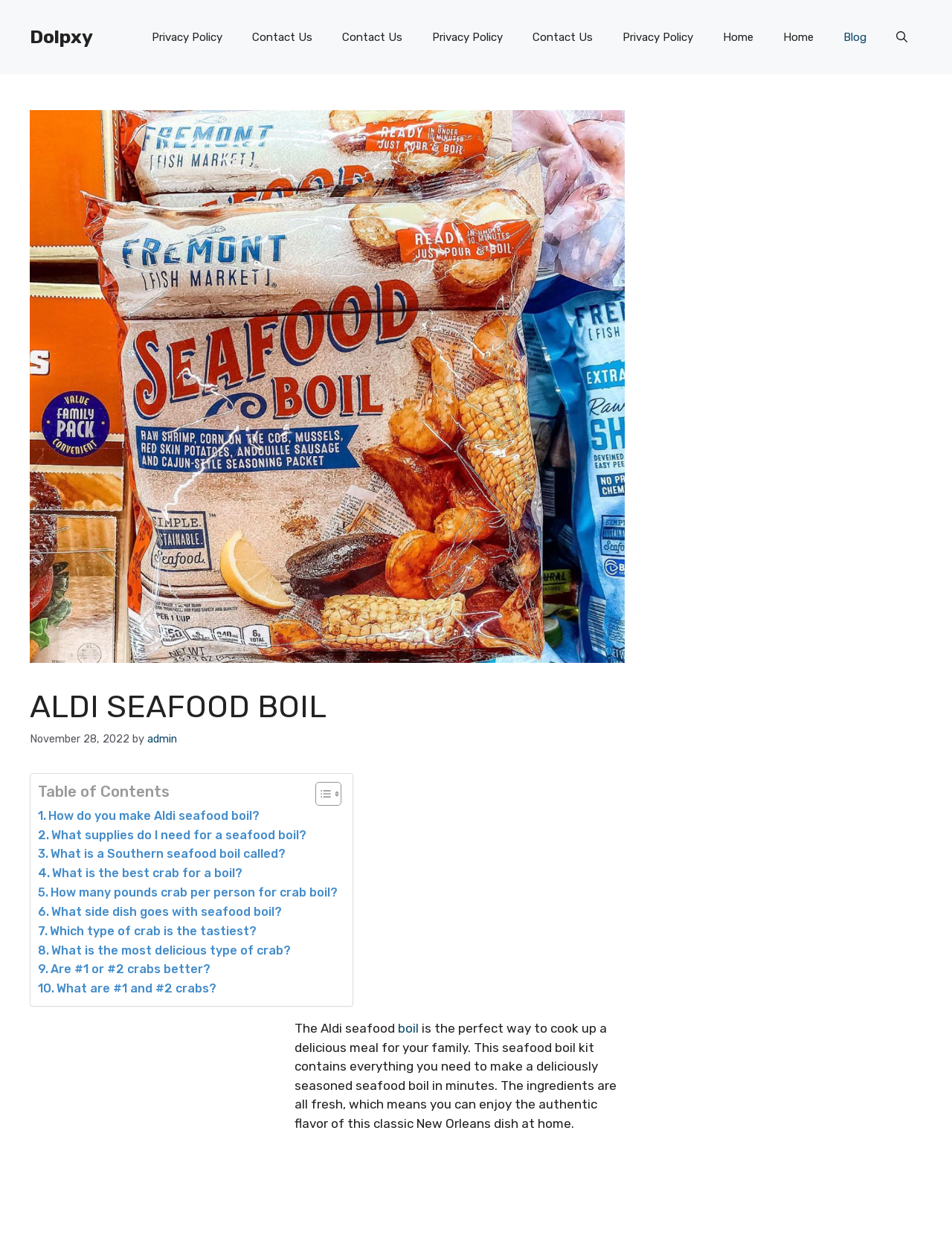Generate the text content of the main heading of the webpage.

ALDI SEAFOOD BOIL